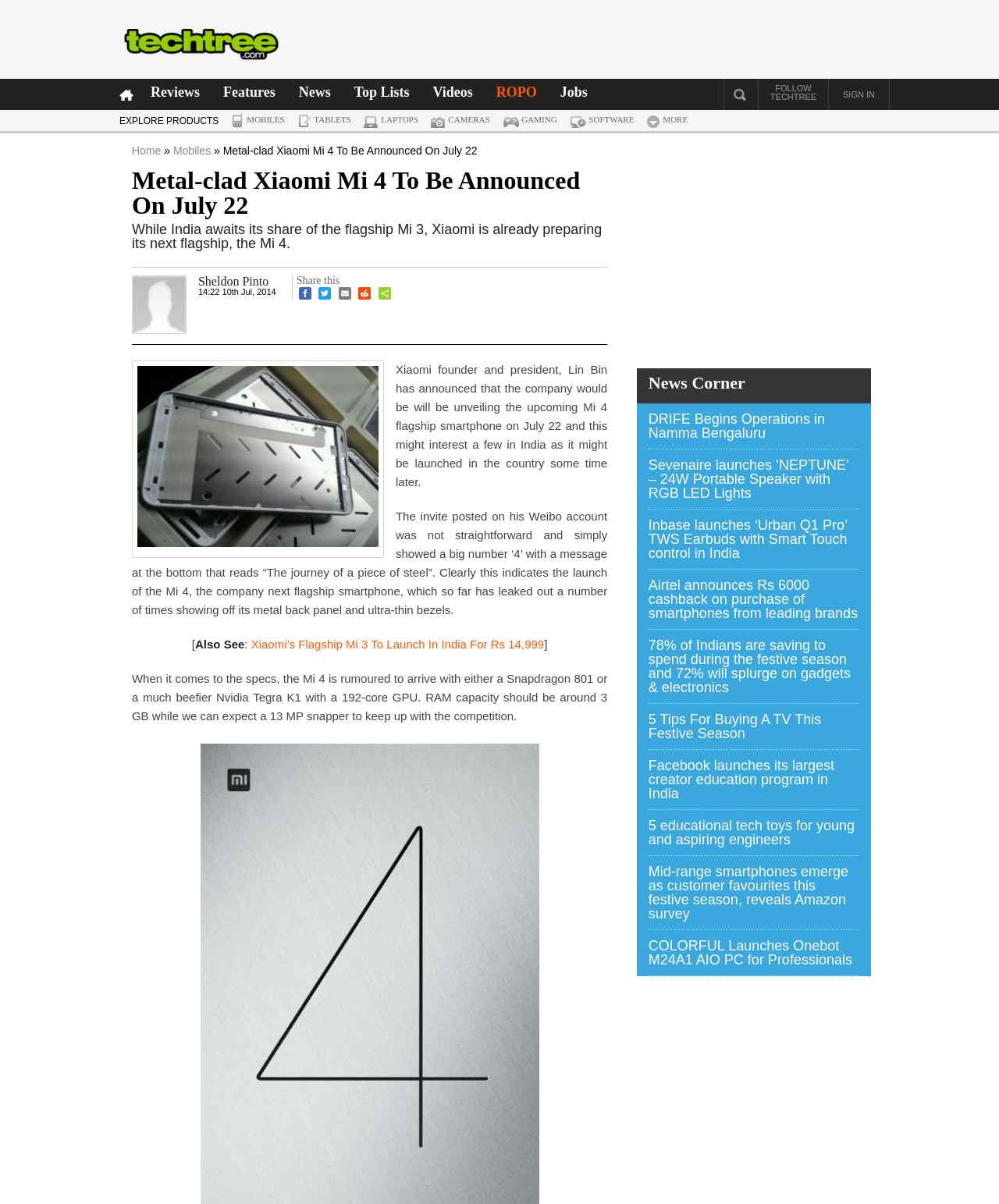What is the author of the article?
Refer to the image and give a detailed answer to the question.

The author of the article is determined by looking at the byline of the article, which mentions the name 'Sheldon Pinto'.